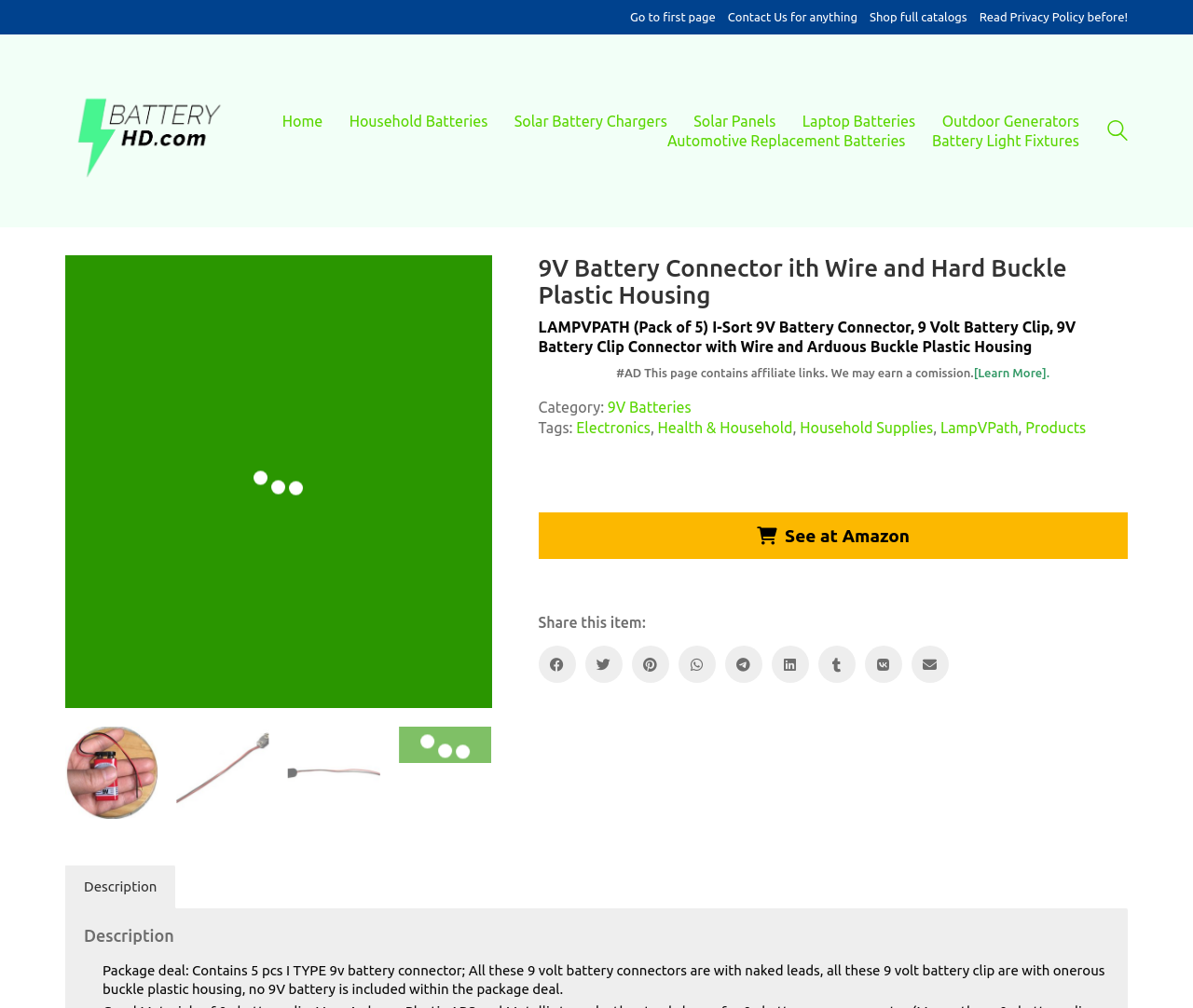Please locate the bounding box coordinates of the region I need to click to follow this instruction: "View the product description".

[0.055, 0.859, 0.148, 0.901]